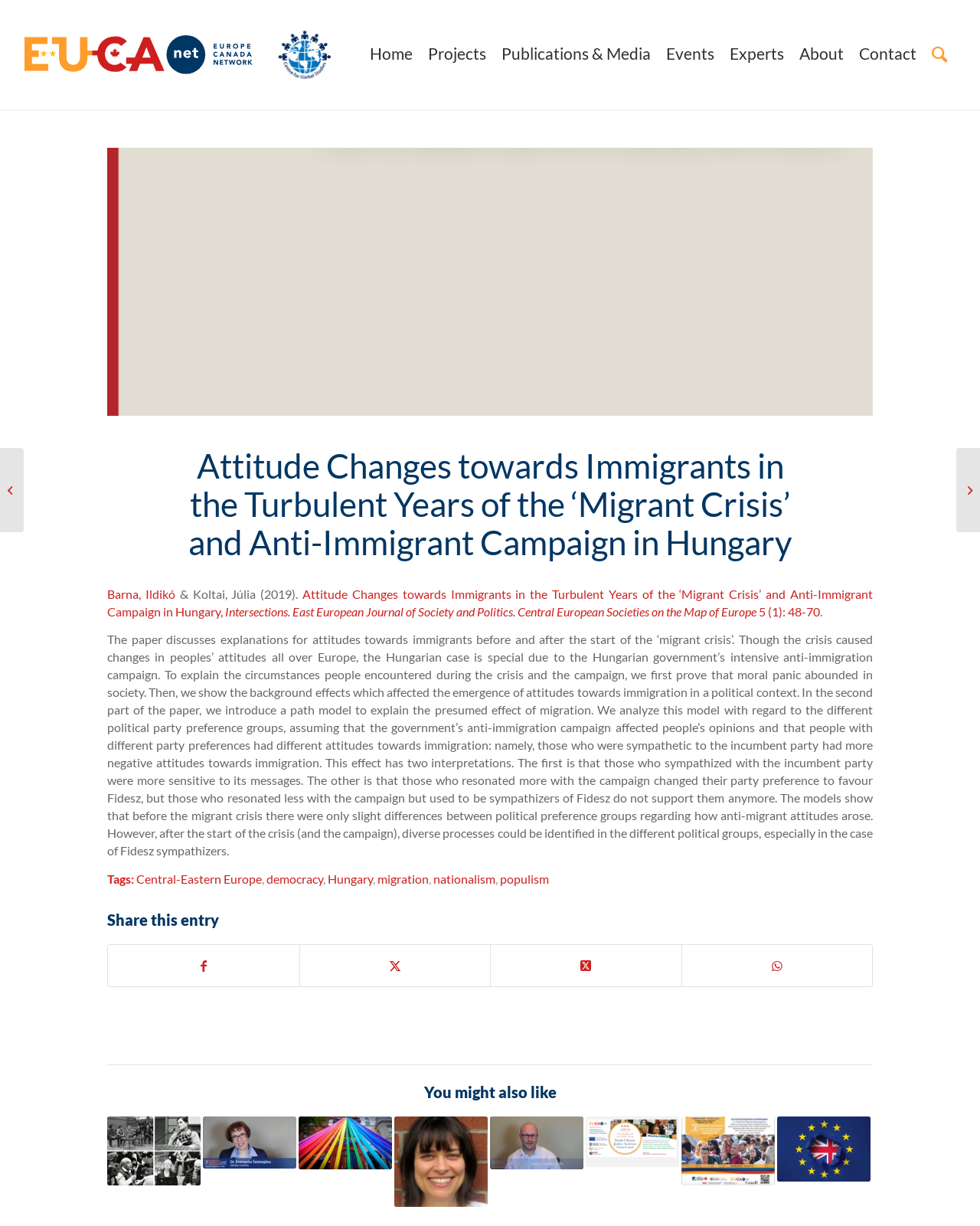Can you identify the bounding box coordinates of the clickable region needed to carry out this instruction: 'Search for something'? The coordinates should be four float numbers within the range of 0 to 1, stated as [left, top, right, bottom].

None